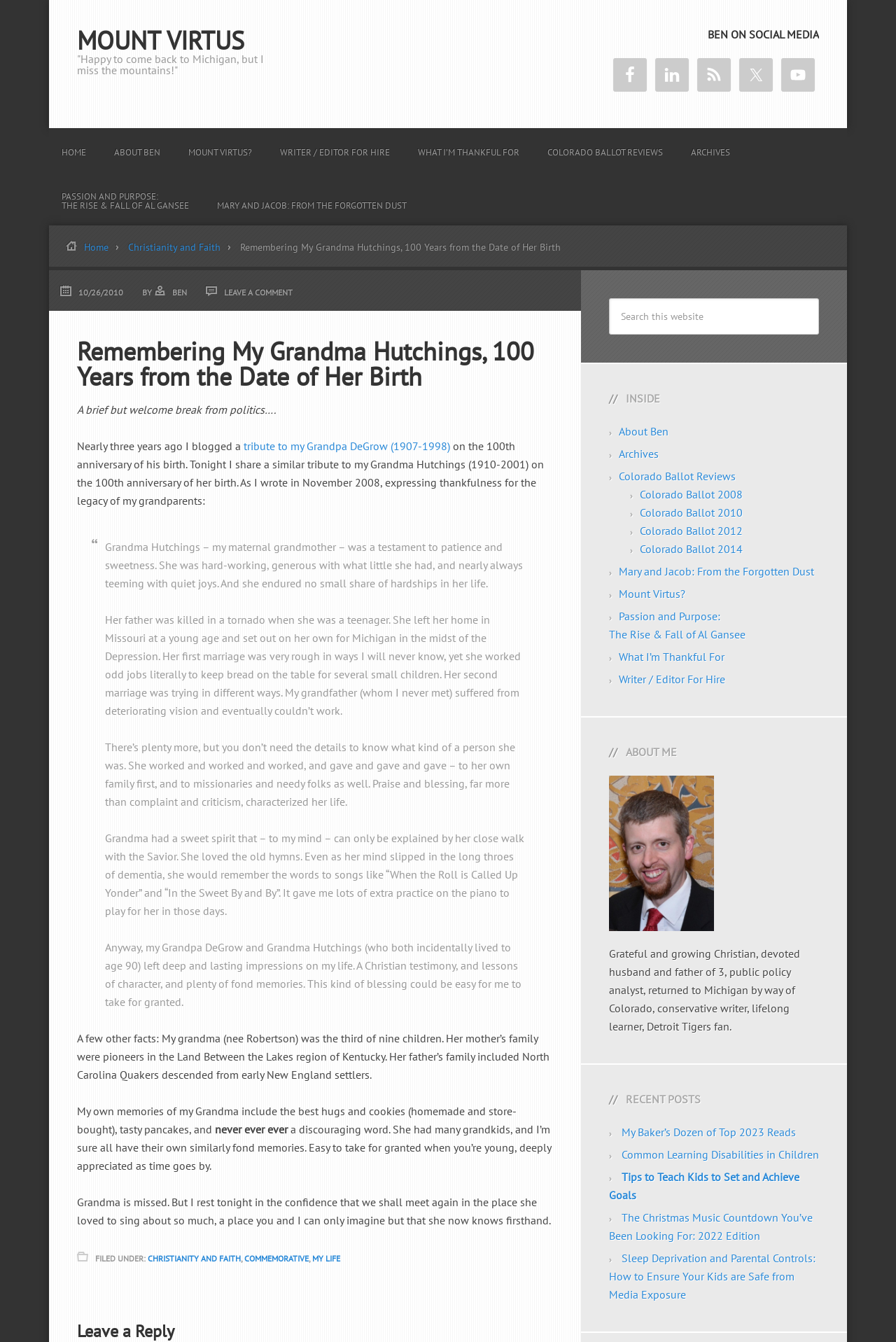Please pinpoint the bounding box coordinates for the region I should click to adhere to this instruction: "View image 1 of 4 for item 1094".

None